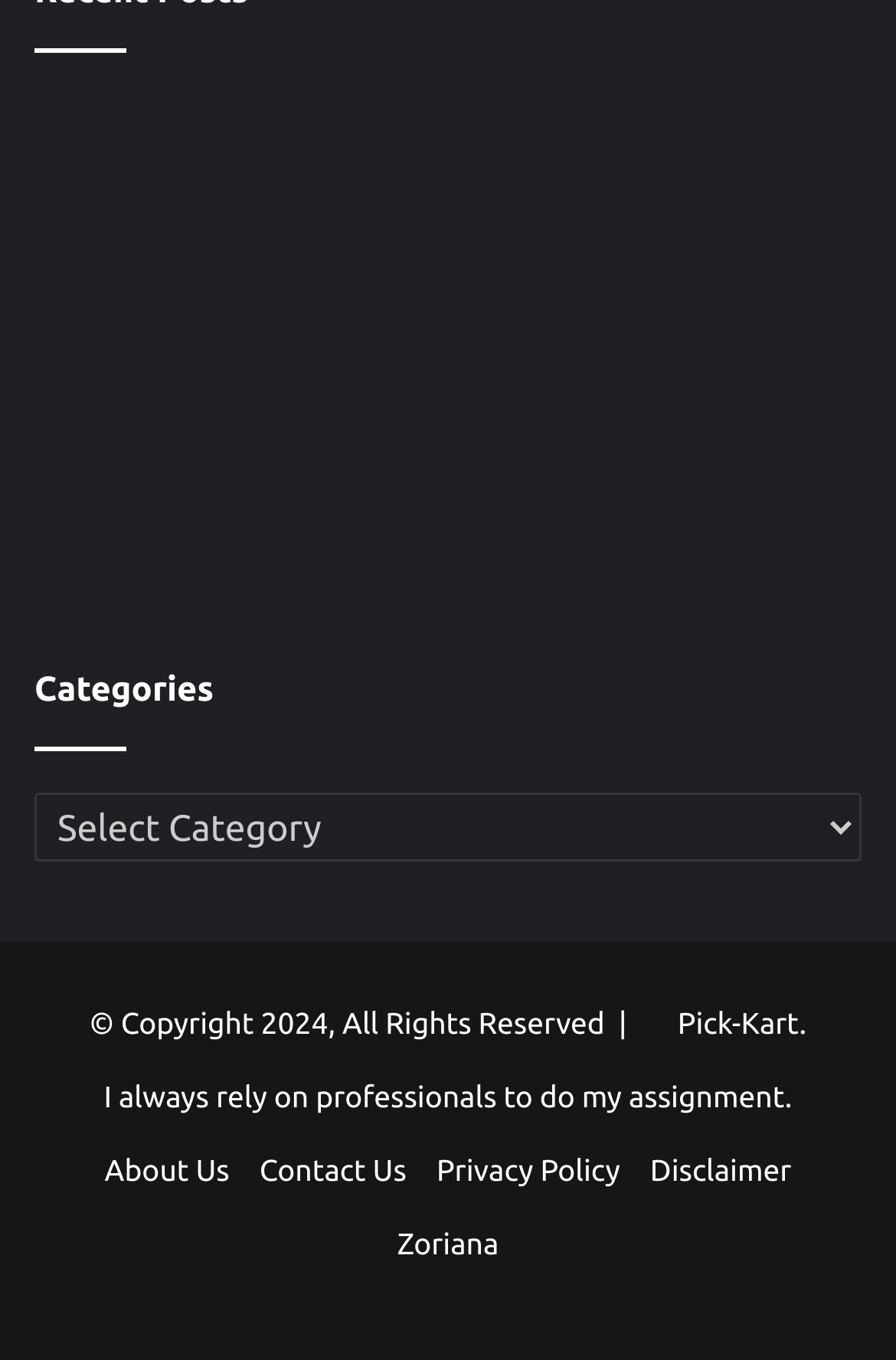Determine the bounding box coordinates of the element that should be clicked to execute the following command: "Click on Live Casino On Winmatch".

[0.038, 0.069, 0.332, 0.178]